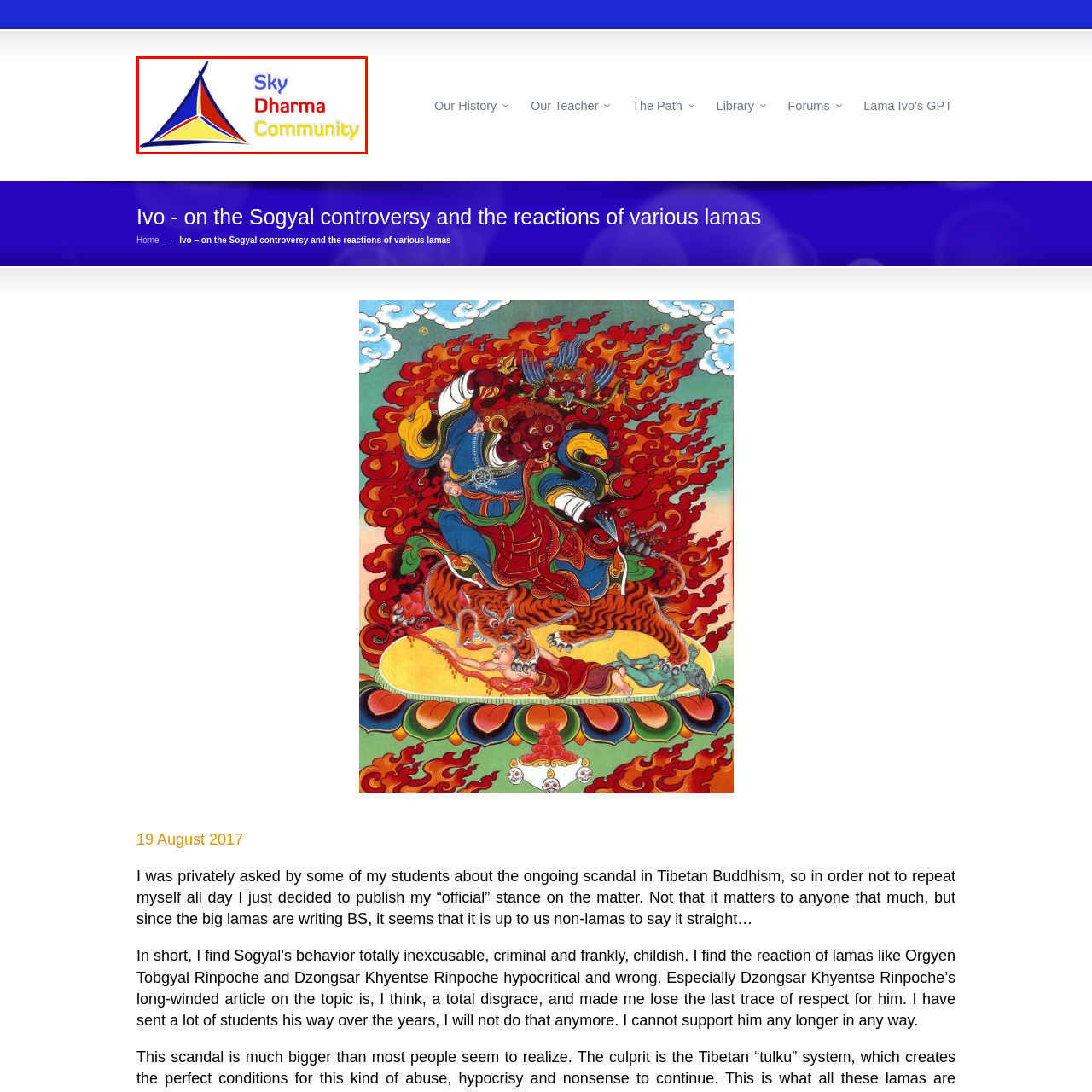What is the shape of the logo? View the image inside the red bounding box and respond with a concise one-word or short-phrase answer.

Triangular